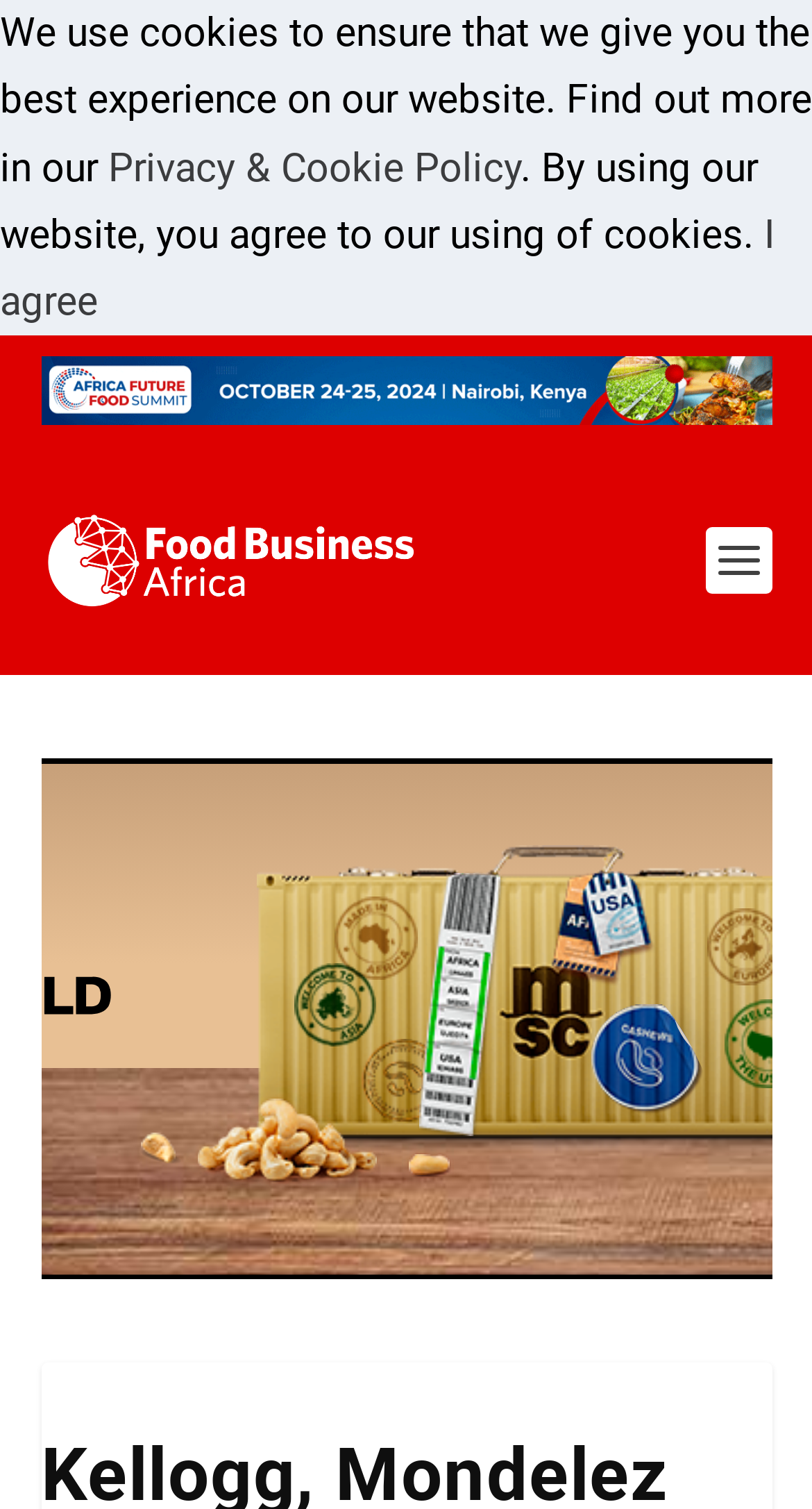Predict the bounding box of the UI element that fits this description: "alt="Advertisement"".

[0.05, 0.237, 0.95, 0.282]